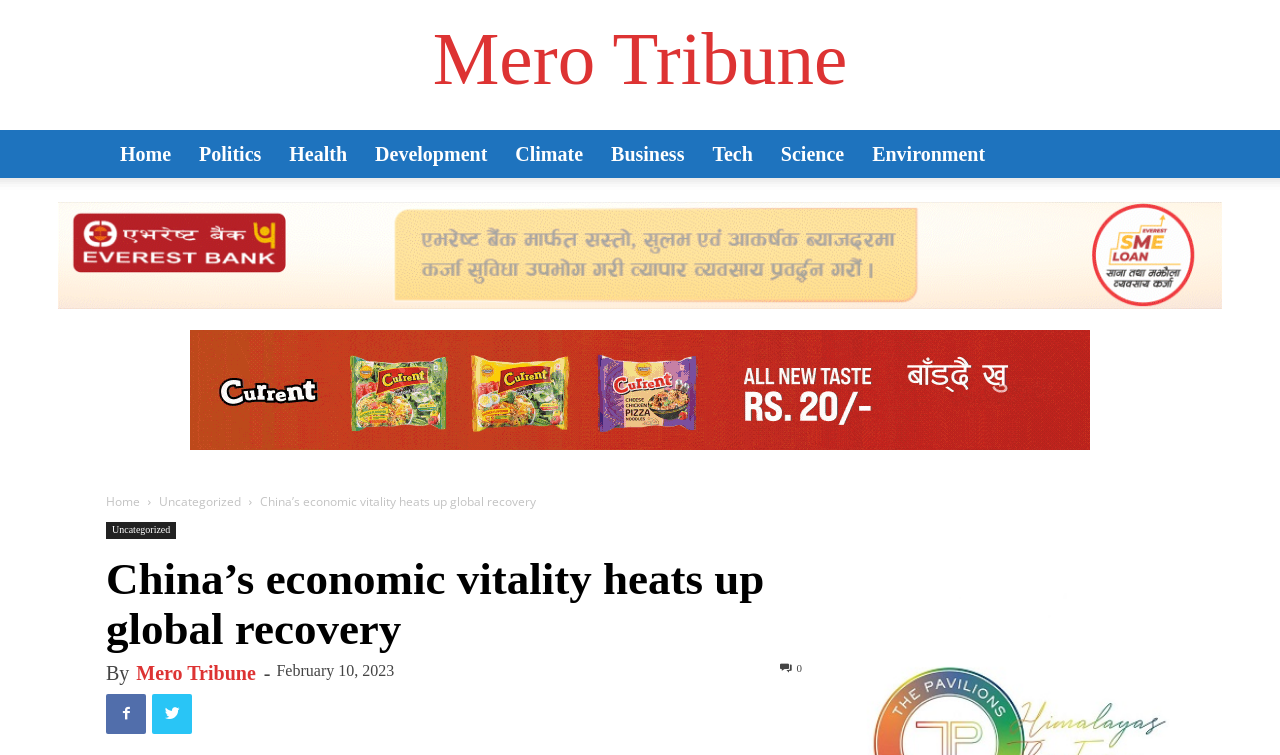Using the description "Climate", predict the bounding box of the relevant HTML element.

[0.392, 0.172, 0.466, 0.236]